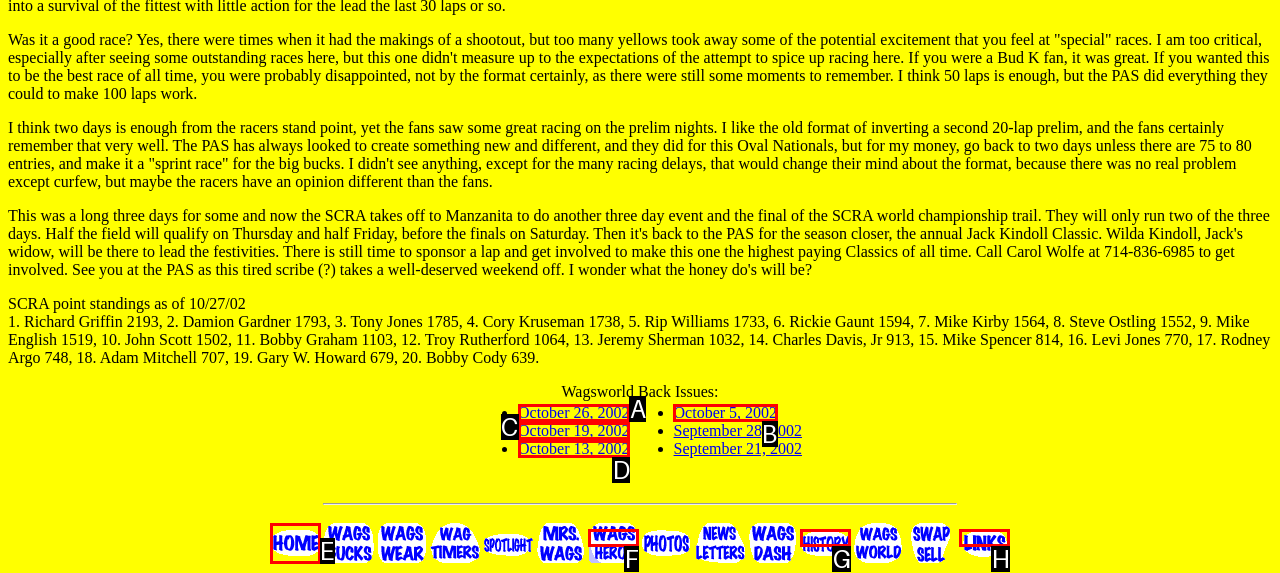Determine the letter of the UI element I should click on to complete the task: Check out the image from the provided choices in the screenshot.

E